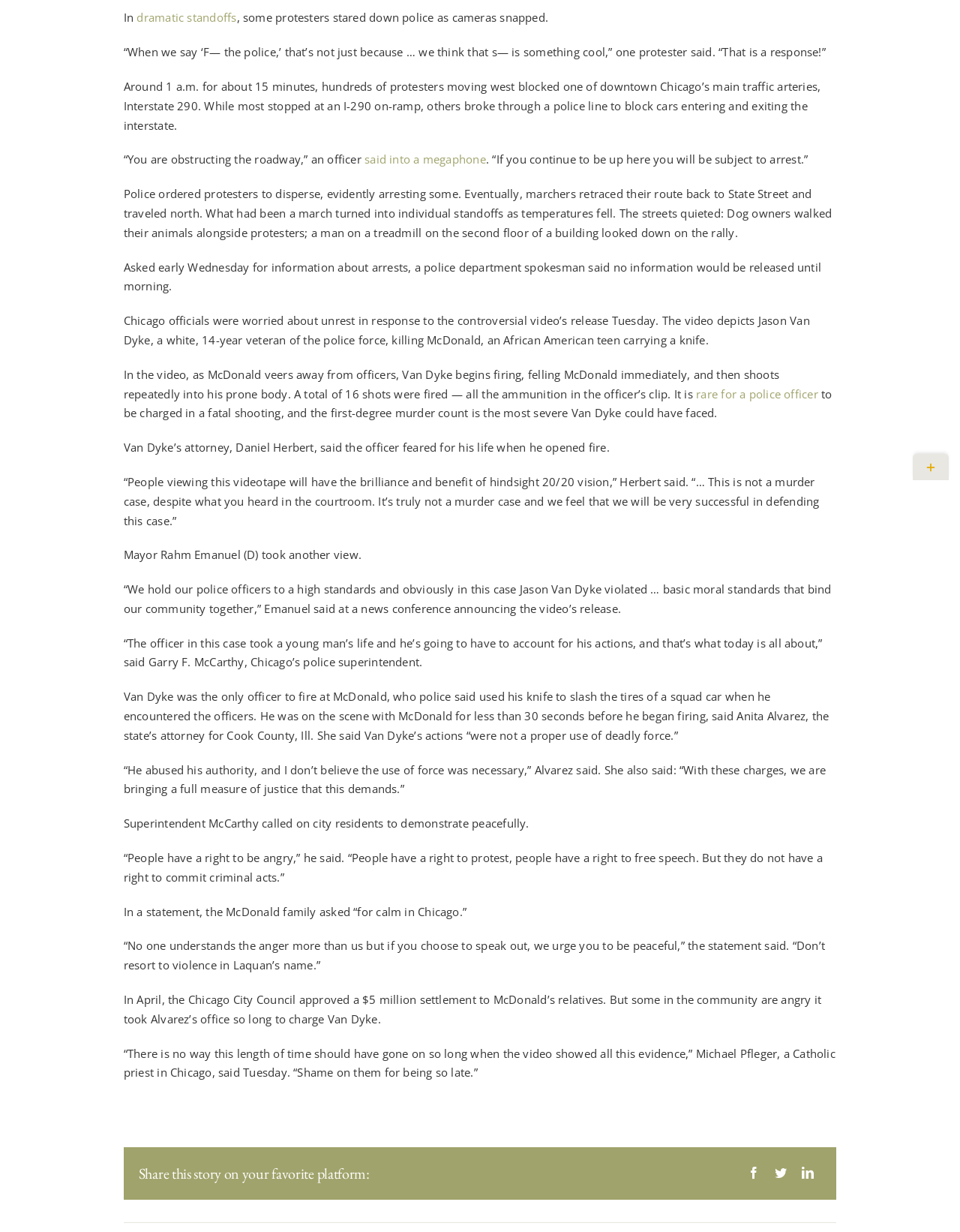Using floating point numbers between 0 and 1, provide the bounding box coordinates in the format (top-left x, top-left y, bottom-right x, bottom-right y). Locate the UI element described here: rare for a police officer

[0.725, 0.313, 0.852, 0.326]